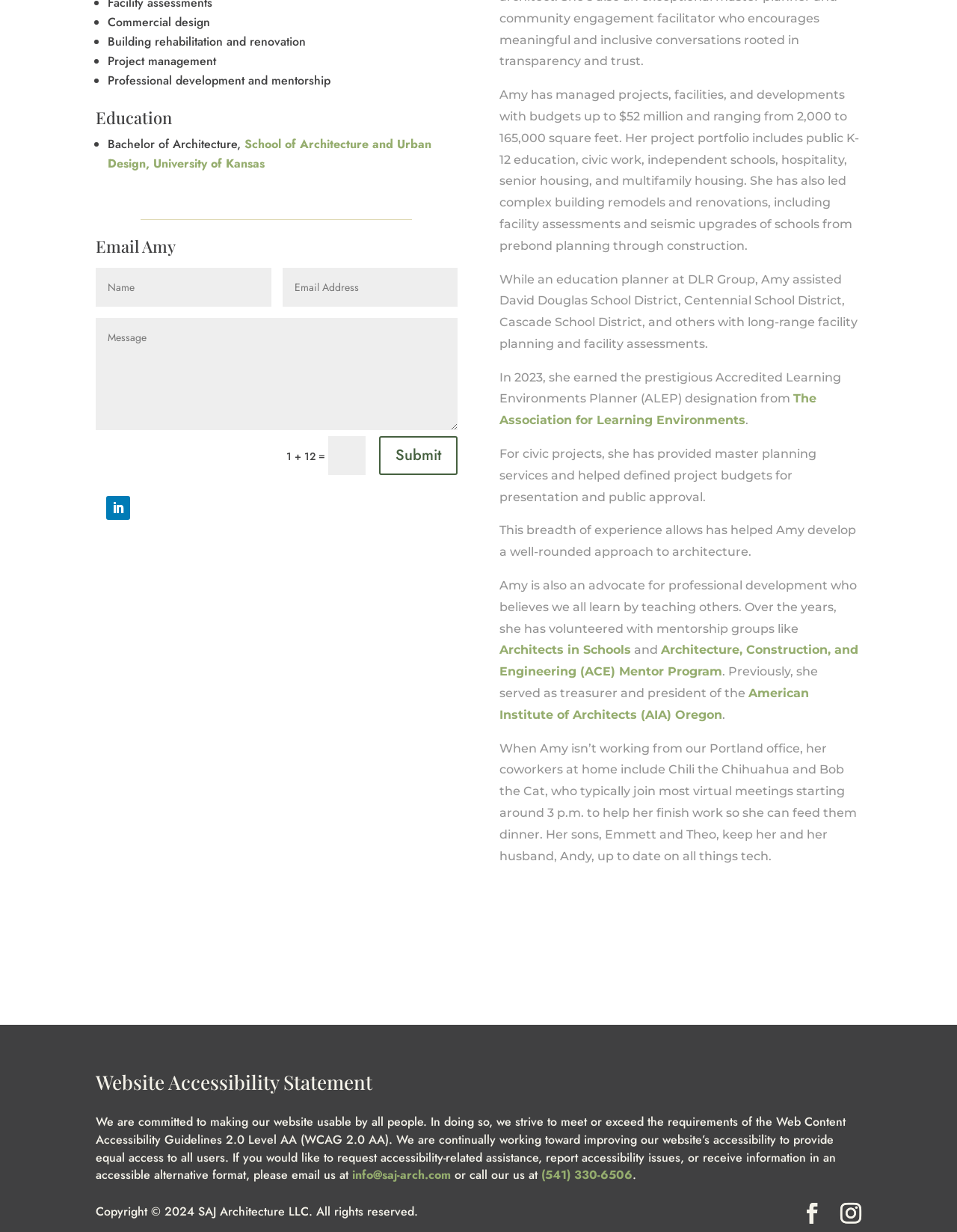For the following element description, predict the bounding box coordinates in the format (top-left x, top-left y, bottom-right x, bottom-right y). All values should be floating point numbers between 0 and 1. Description: Architects in Schools

[0.522, 0.522, 0.659, 0.533]